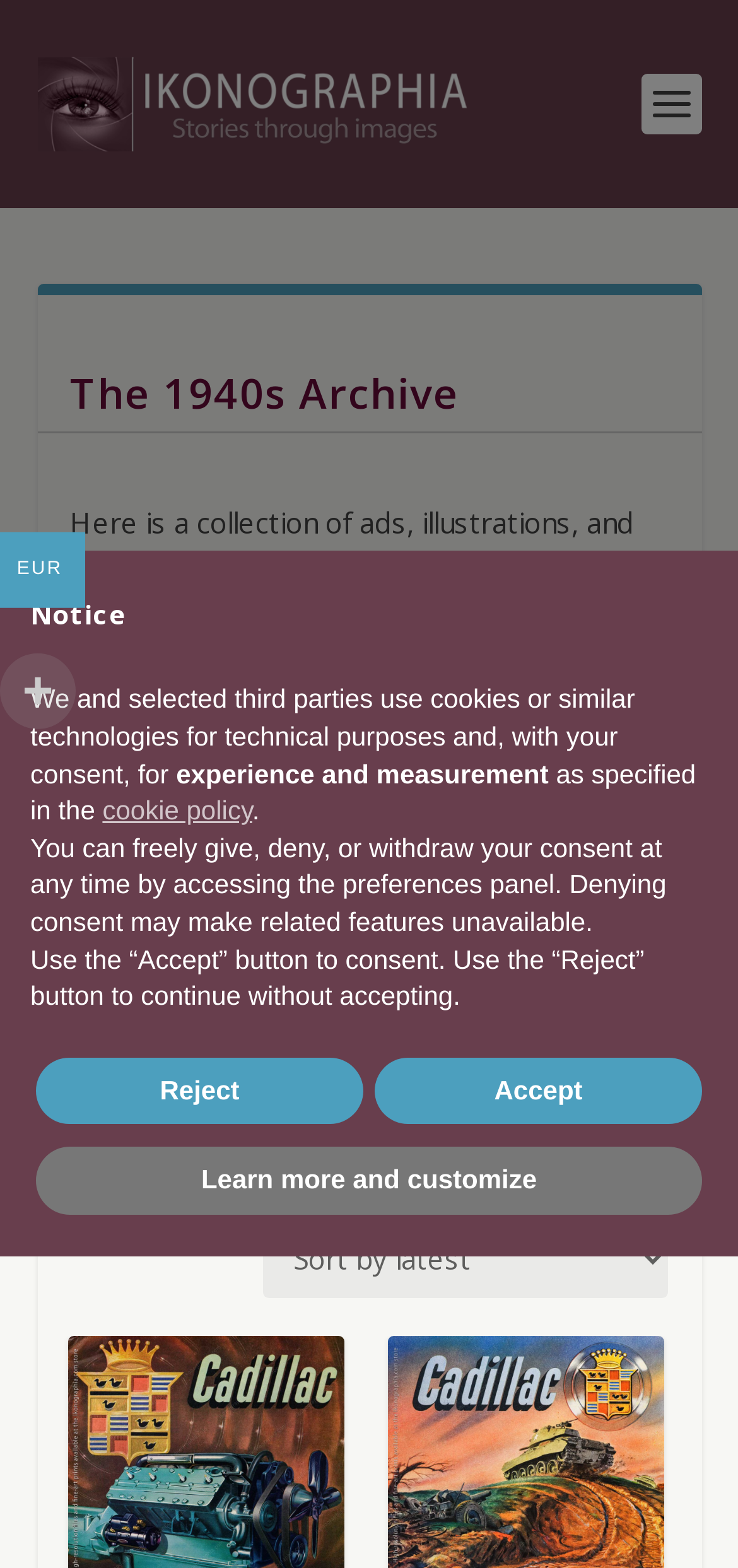What is the currency used on the website?
Using the visual information, reply with a single word or short phrase.

EUR